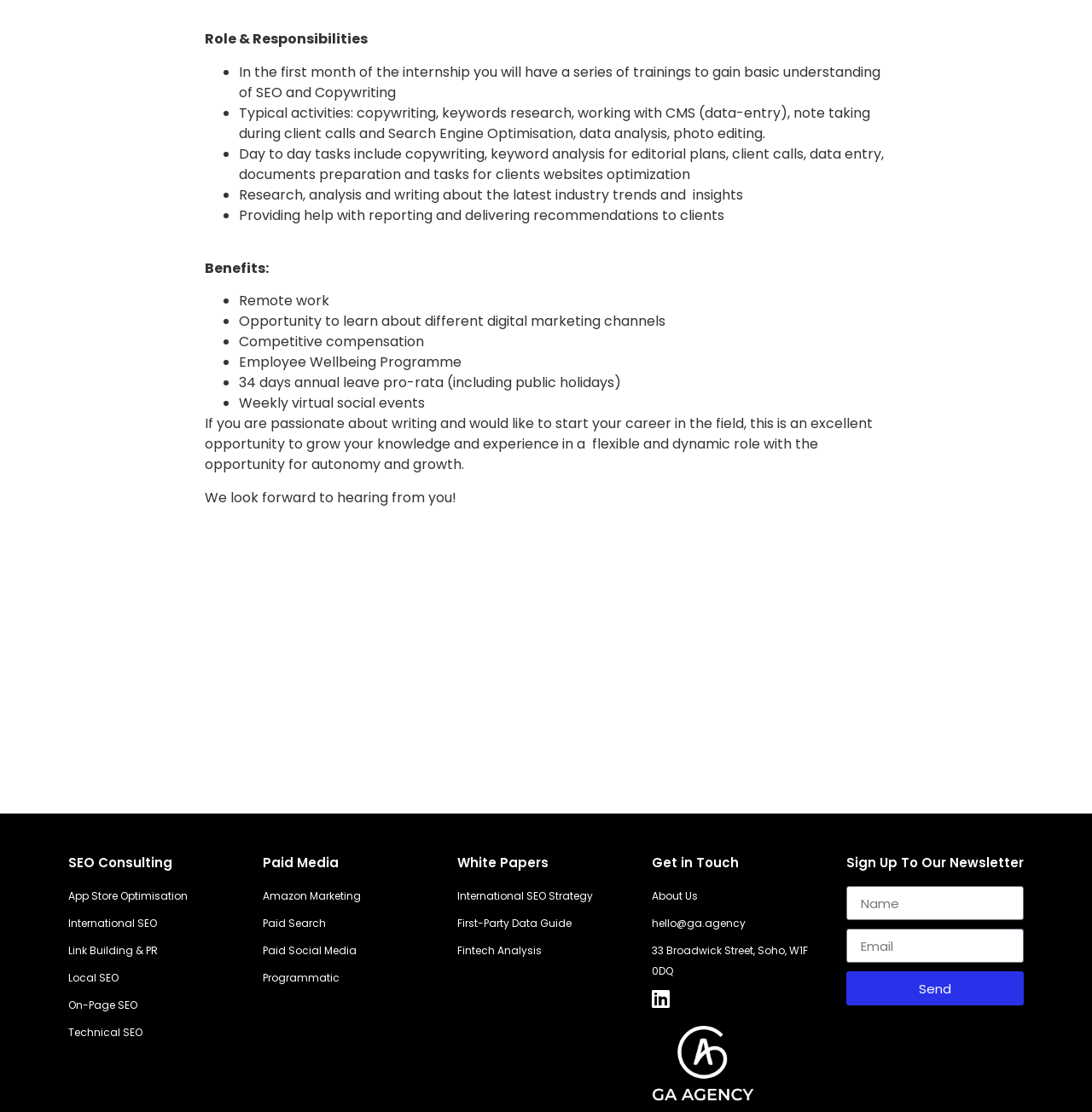Identify the bounding box coordinates of the clickable section necessary to follow the following instruction: "Fill in the 'Name' textbox". The coordinates should be presented as four float numbers from 0 to 1, i.e., [left, top, right, bottom].

[0.775, 0.677, 0.938, 0.708]